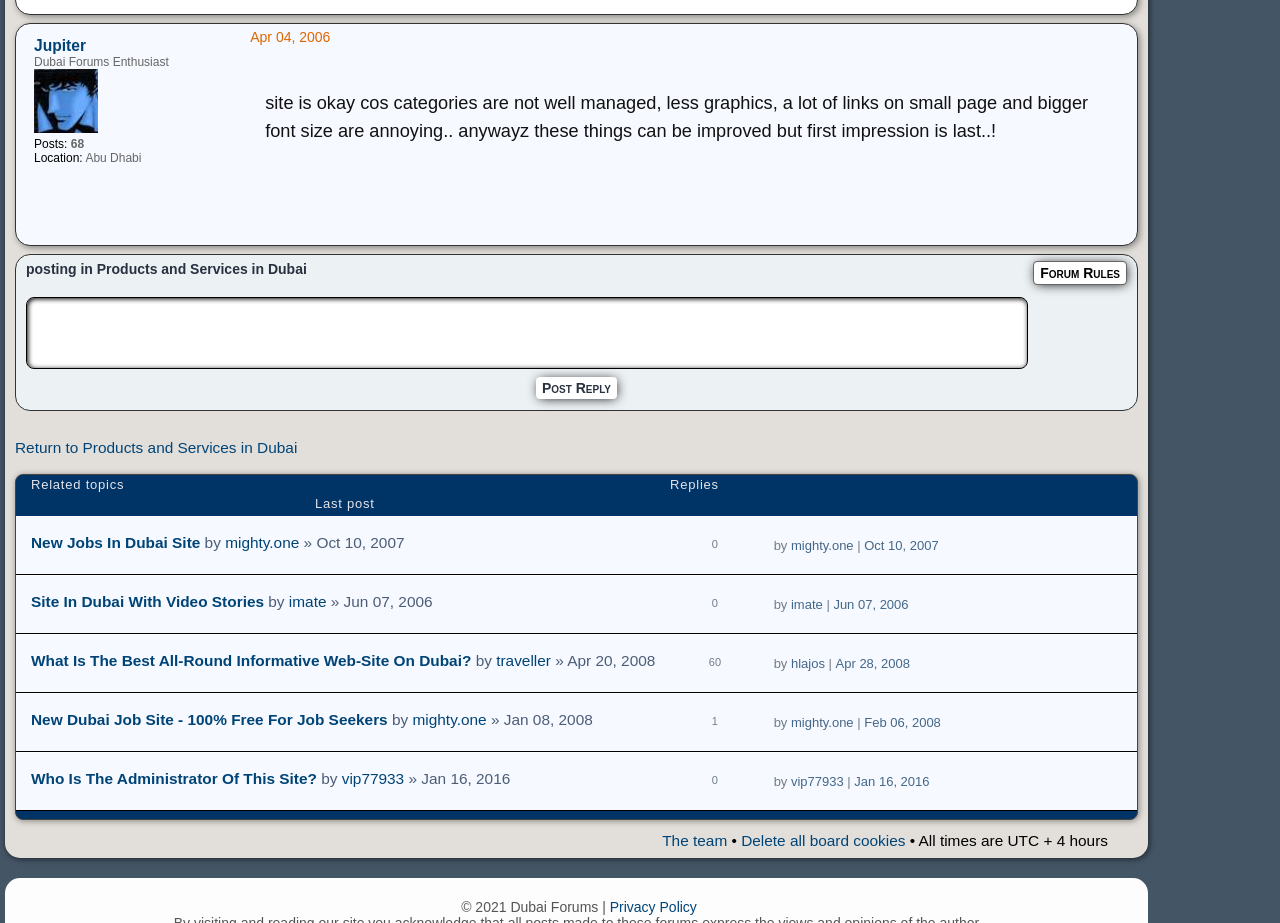What is the location of the user 'Dubai Forums Enthusiast'?
Can you give a detailed and elaborate answer to the question?

The location of the user 'Dubai Forums Enthusiast' can be found by looking at the description list detail element that contains the static text 'Dubai Forums Enthusiast', where it says 'Location: Abu Dhabi'.